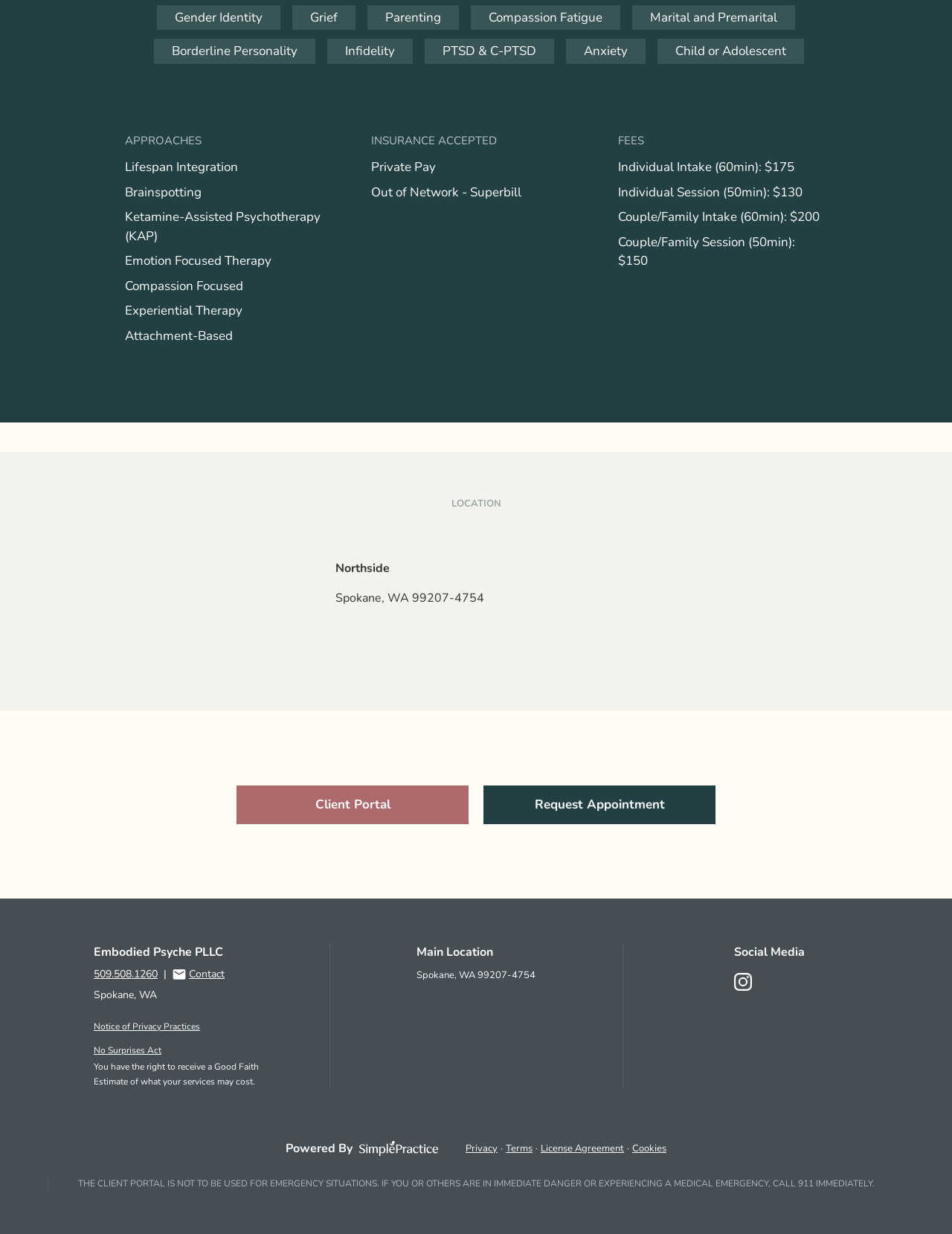Utilize the details in the image to give a detailed response to the question: What types of therapy approaches are offered?

I found the answer by looking at the 'APPROACHES' section of the webpage, where several therapy approaches are listed. These include Lifespan Integration, Brainspotting, Ketamine-Assisted Psychotherapy, and others.